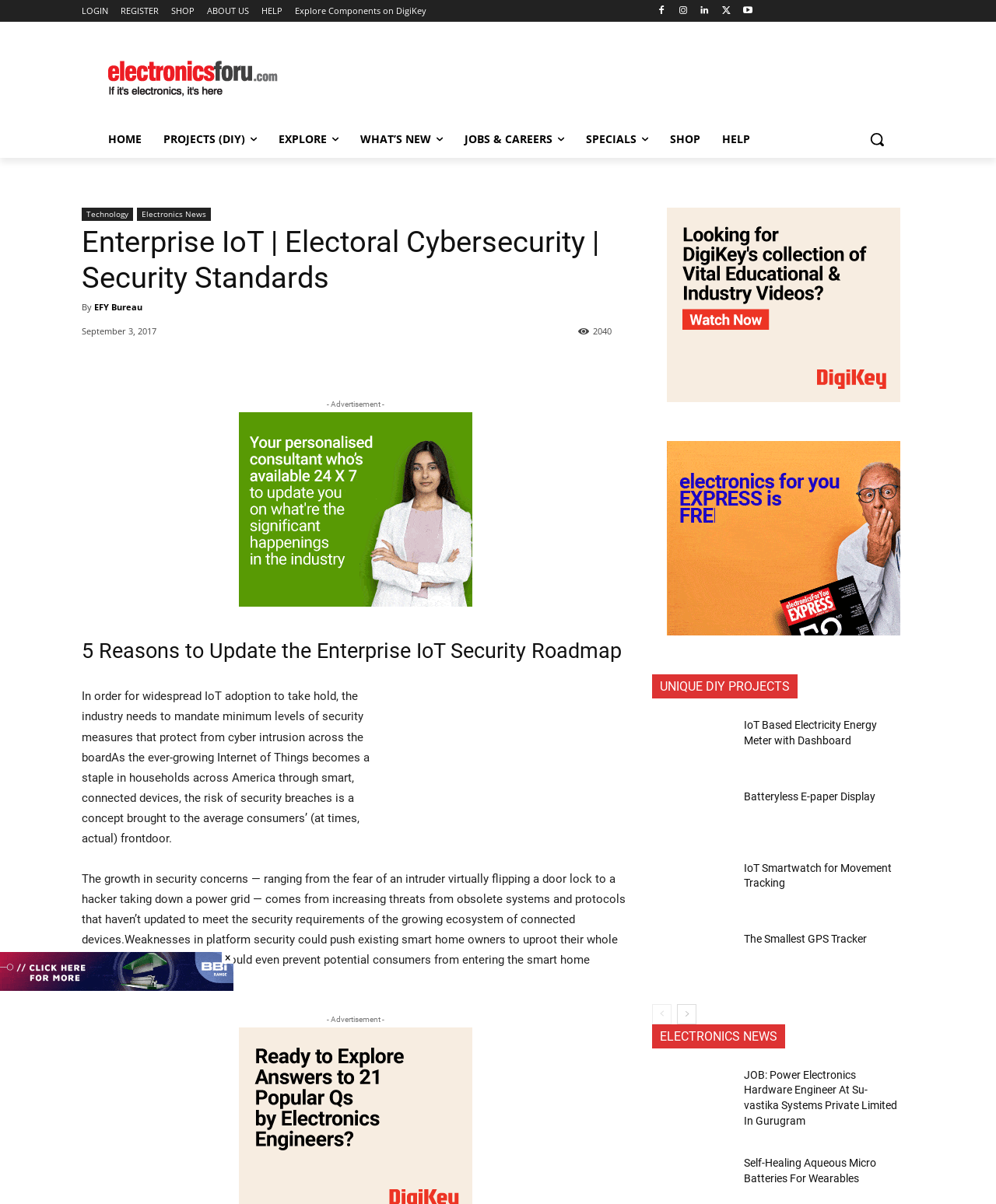Give a one-word or short-phrase answer to the following question: 
What type of projects are featured in the 'UNIQUE DIY PROJECTS' section?

IoT-based projects